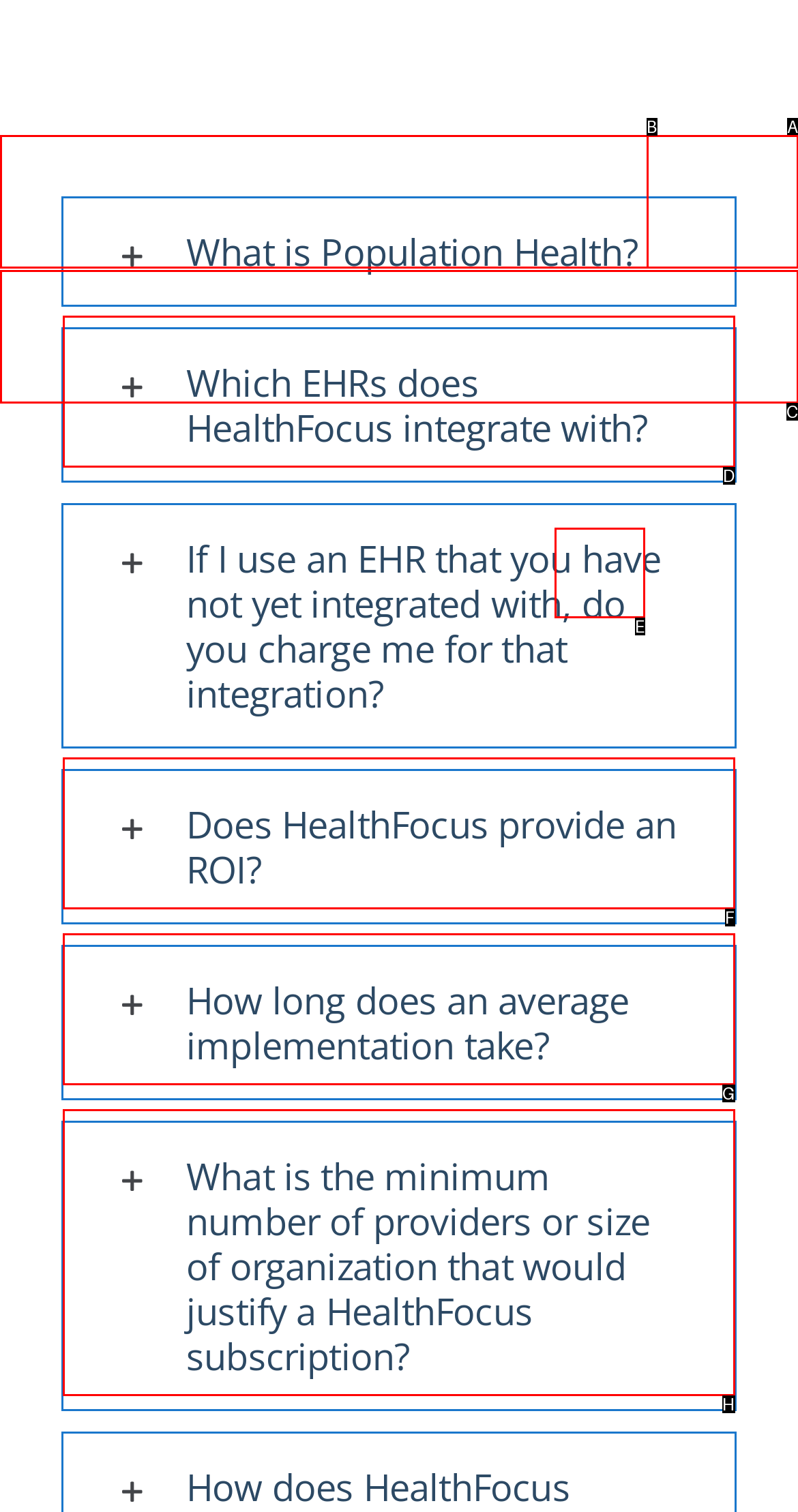Choose the HTML element that aligns with the description: Go to Top. Indicate your choice by stating the letter.

E